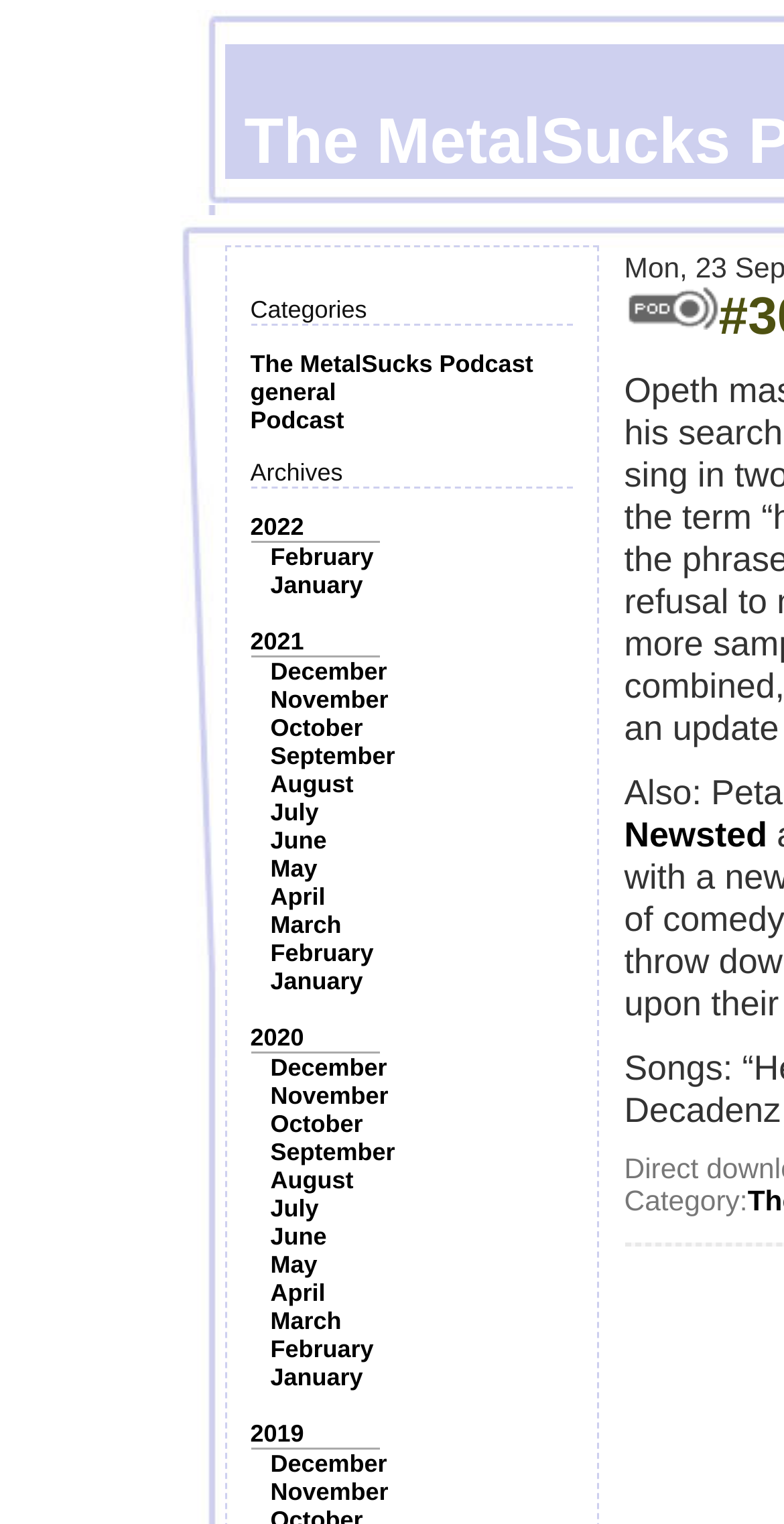Please determine the bounding box coordinates of the area that needs to be clicked to complete this task: 'Click on the 'The MetalSucks Podcast' link'. The coordinates must be four float numbers between 0 and 1, formatted as [left, top, right, bottom].

[0.319, 0.23, 0.68, 0.248]